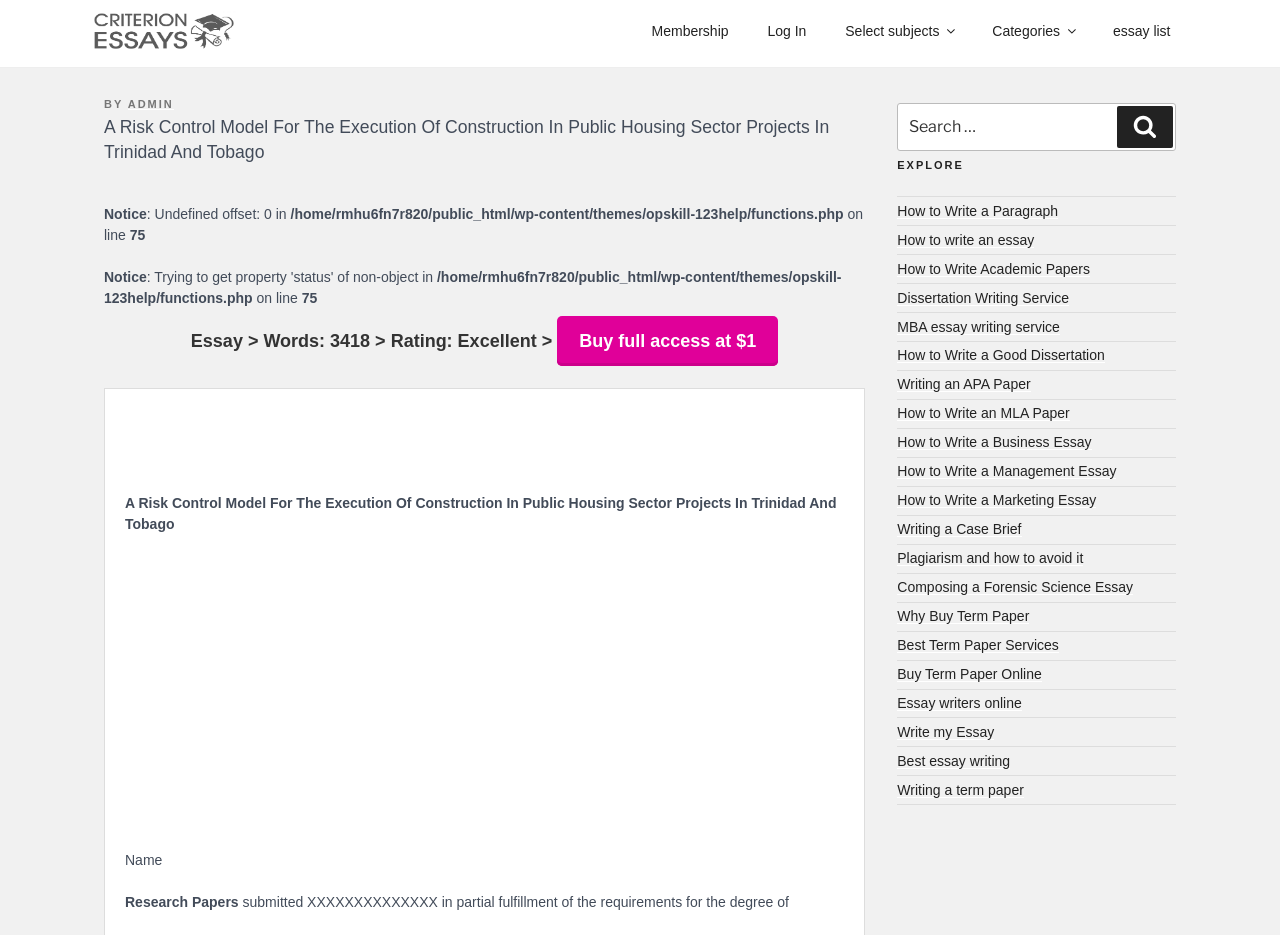Carefully examine the image and provide an in-depth answer to the question: What is the cost to access the full essay?

The cost to access the full essay is mentioned in the heading 'Essay > Words: 3418 > Rating: Excellent > Buy full access at $1', which indicates that users can access the full essay for a cost of $1.